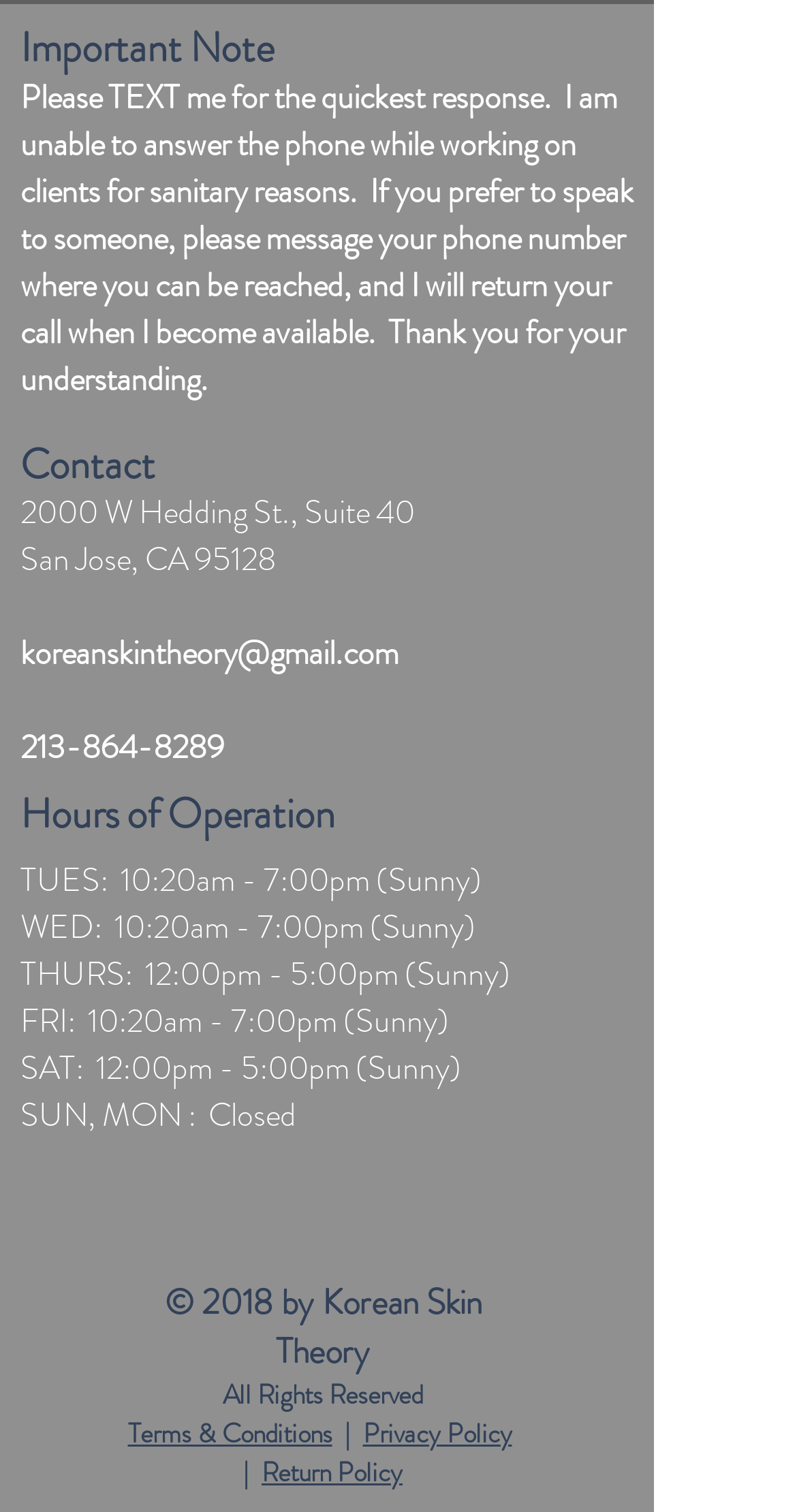What is the phone number to contact?
Provide a fully detailed and comprehensive answer to the question.

I found the phone number by looking at the 'Contact' section, where it is listed as a link.